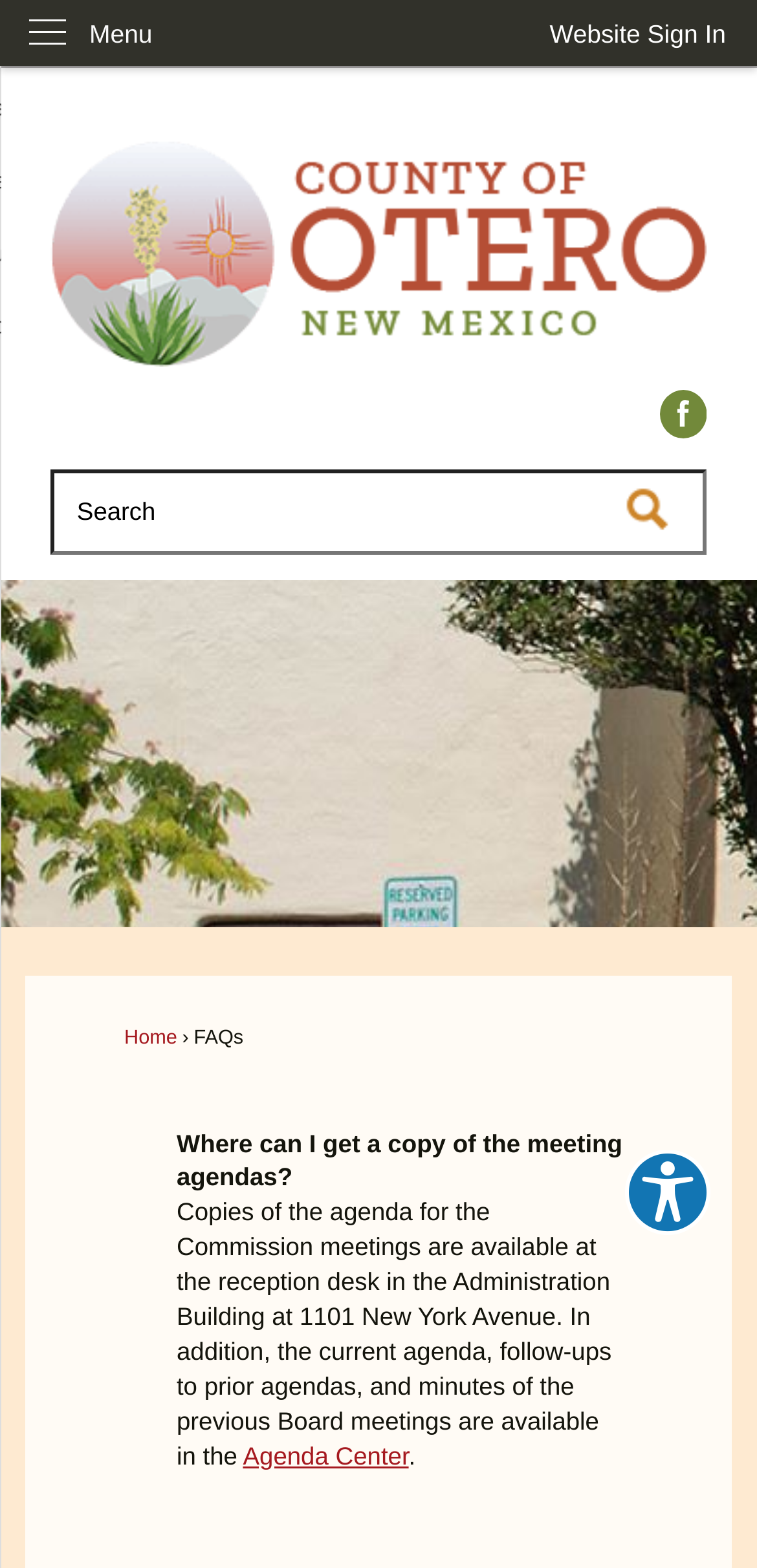What social media platform is linked on the webpage?
Please look at the screenshot and answer in one word or a short phrase.

Facebook